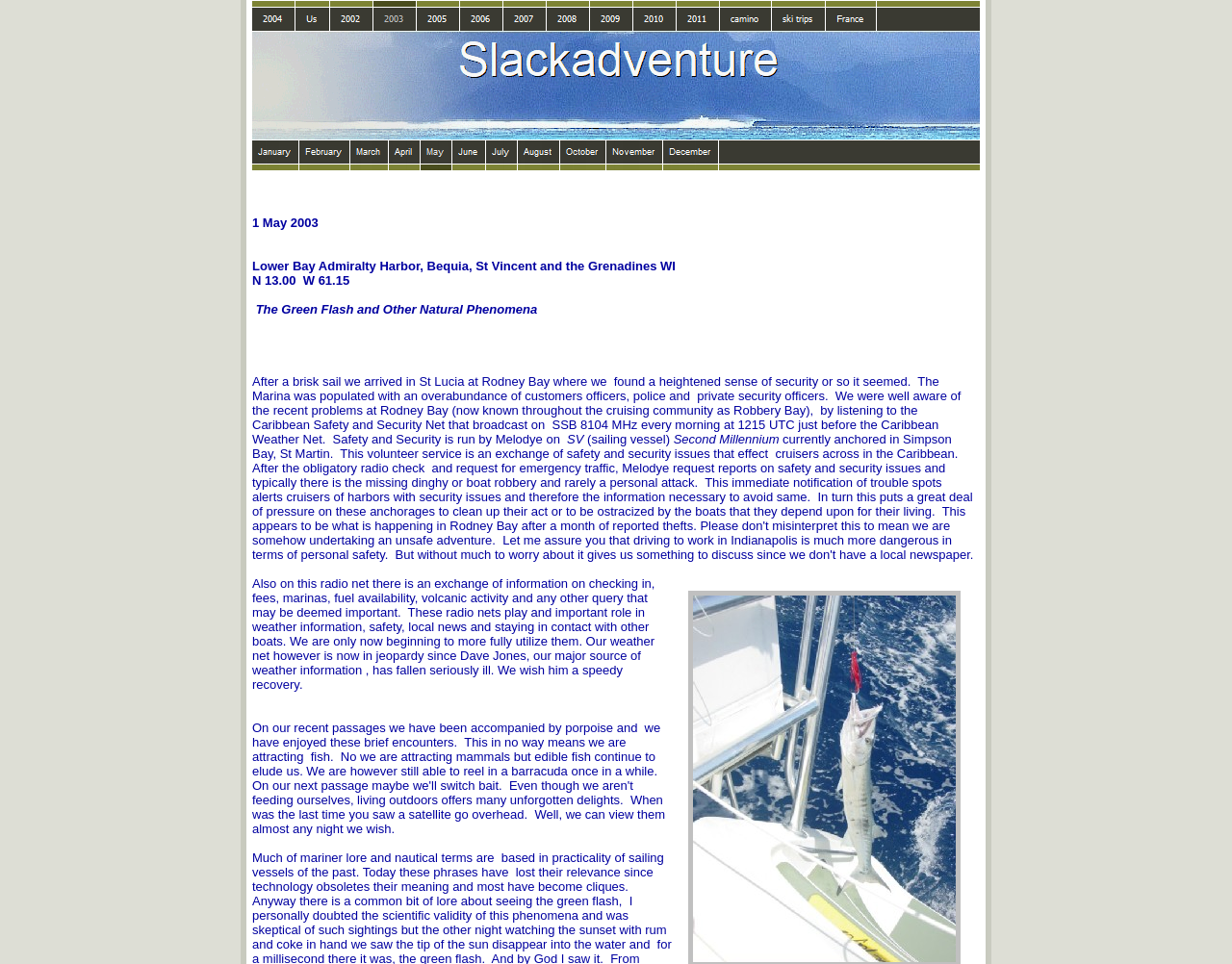Specify the bounding box coordinates for the region that must be clicked to perform the given instruction: "Explore camino".

[0.584, 0.021, 0.627, 0.035]